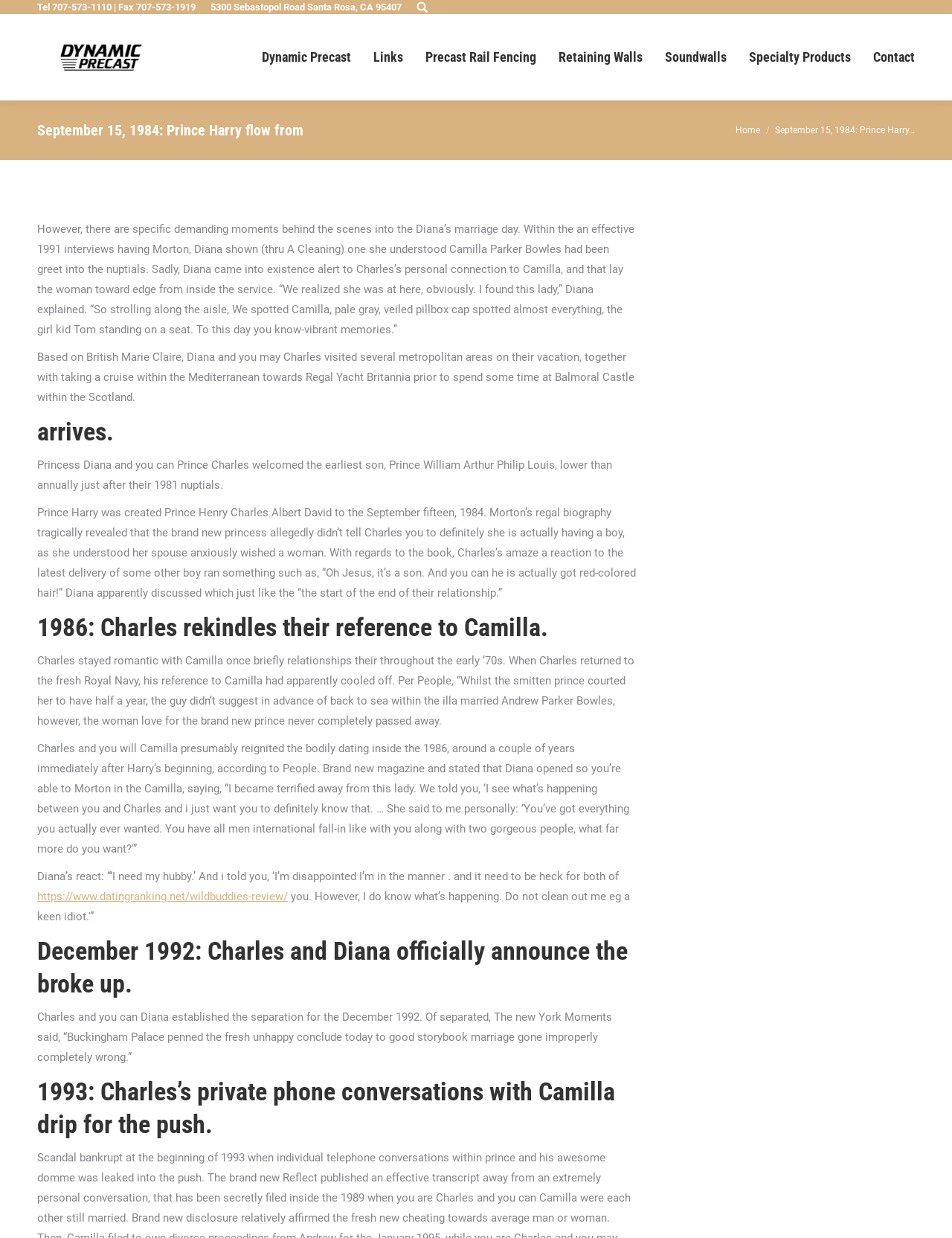What is the name of the prince born on September 15, 1984?
Using the image, provide a concise answer in one word or a short phrase.

Prince Harry